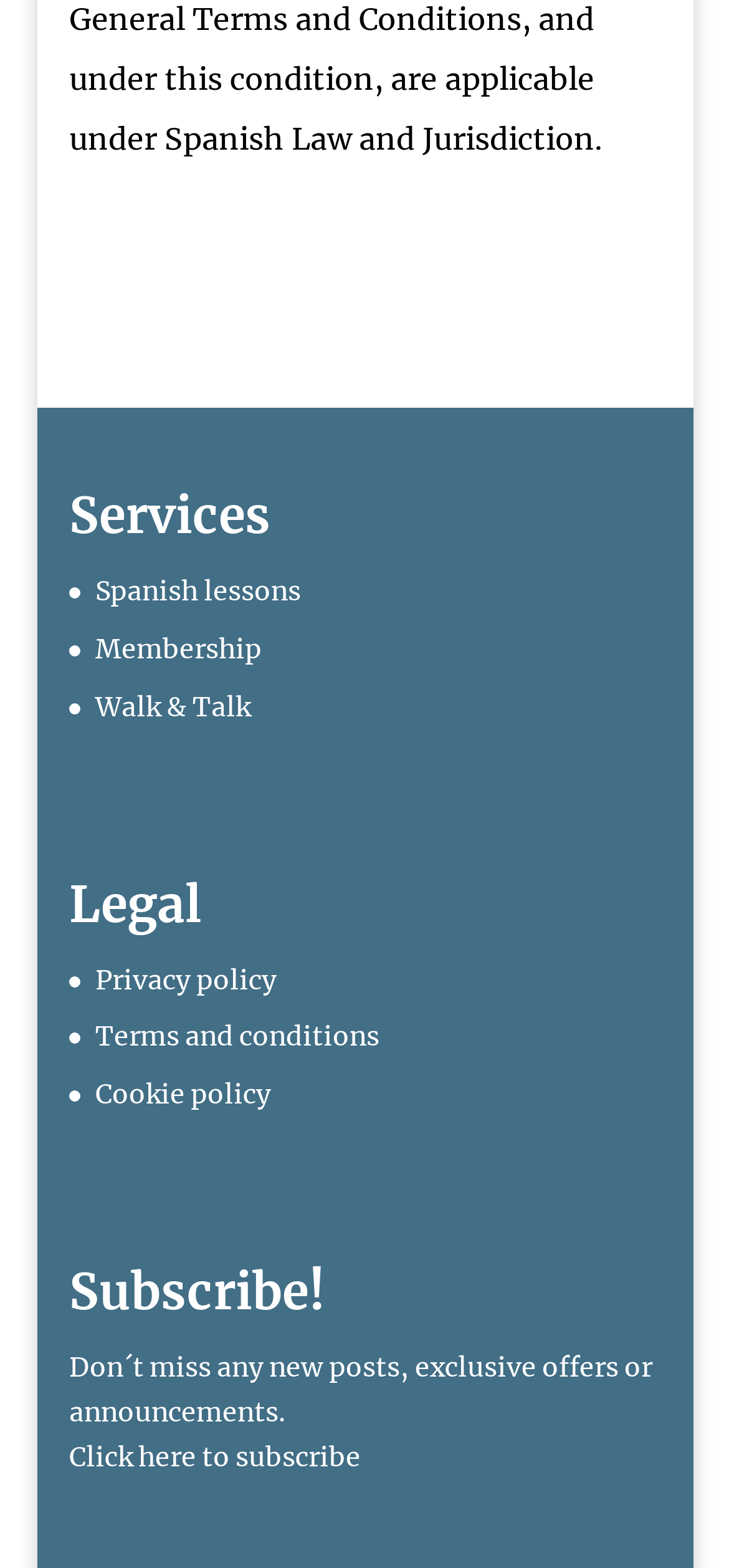Respond to the question below with a single word or phrase:
What is the purpose of the 'Subscribe!' section?

To receive updates